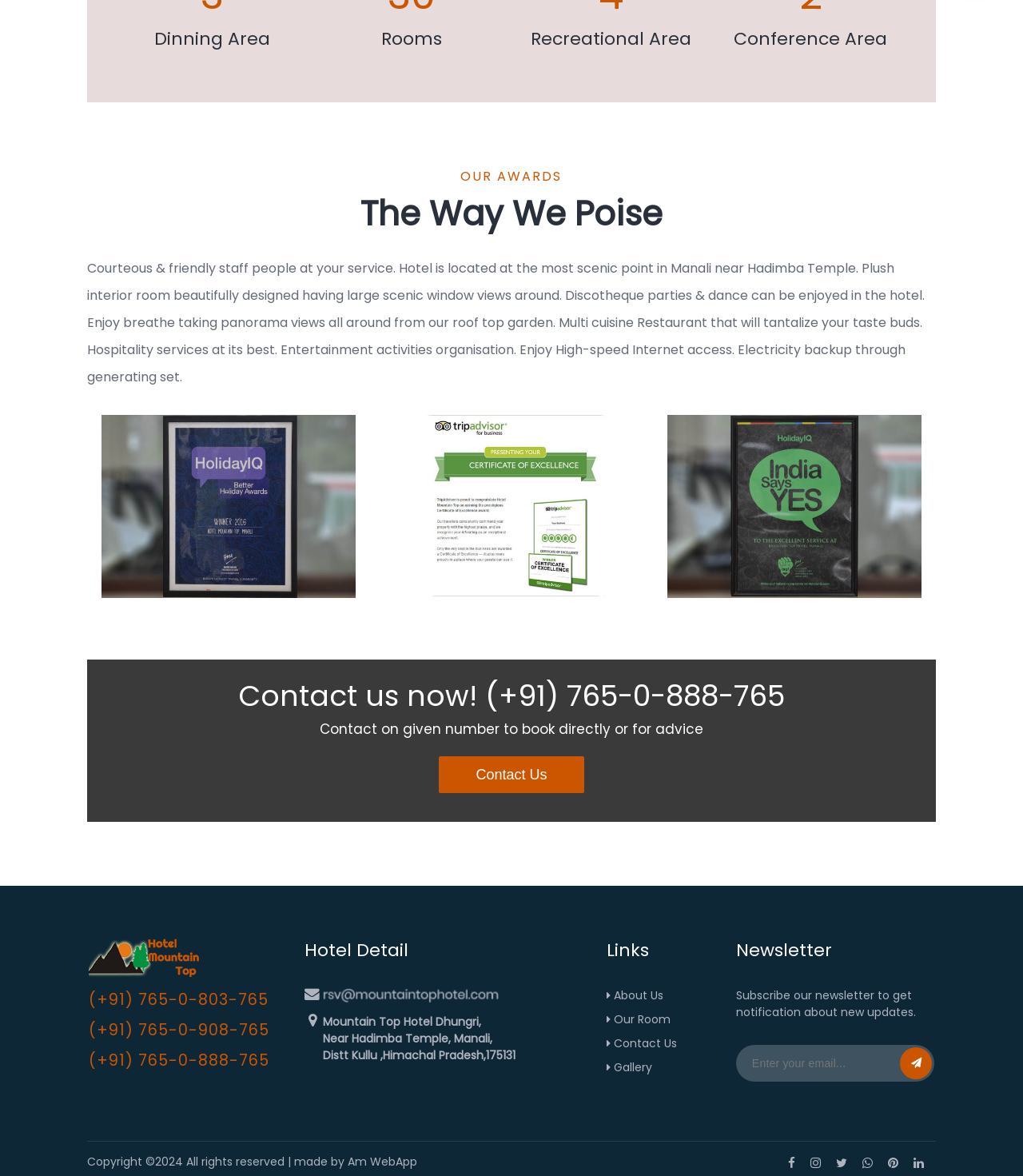Answer the question using only a single word or phrase: 
What is the name of the hotel?

Mountain Top Hotel Dhungri